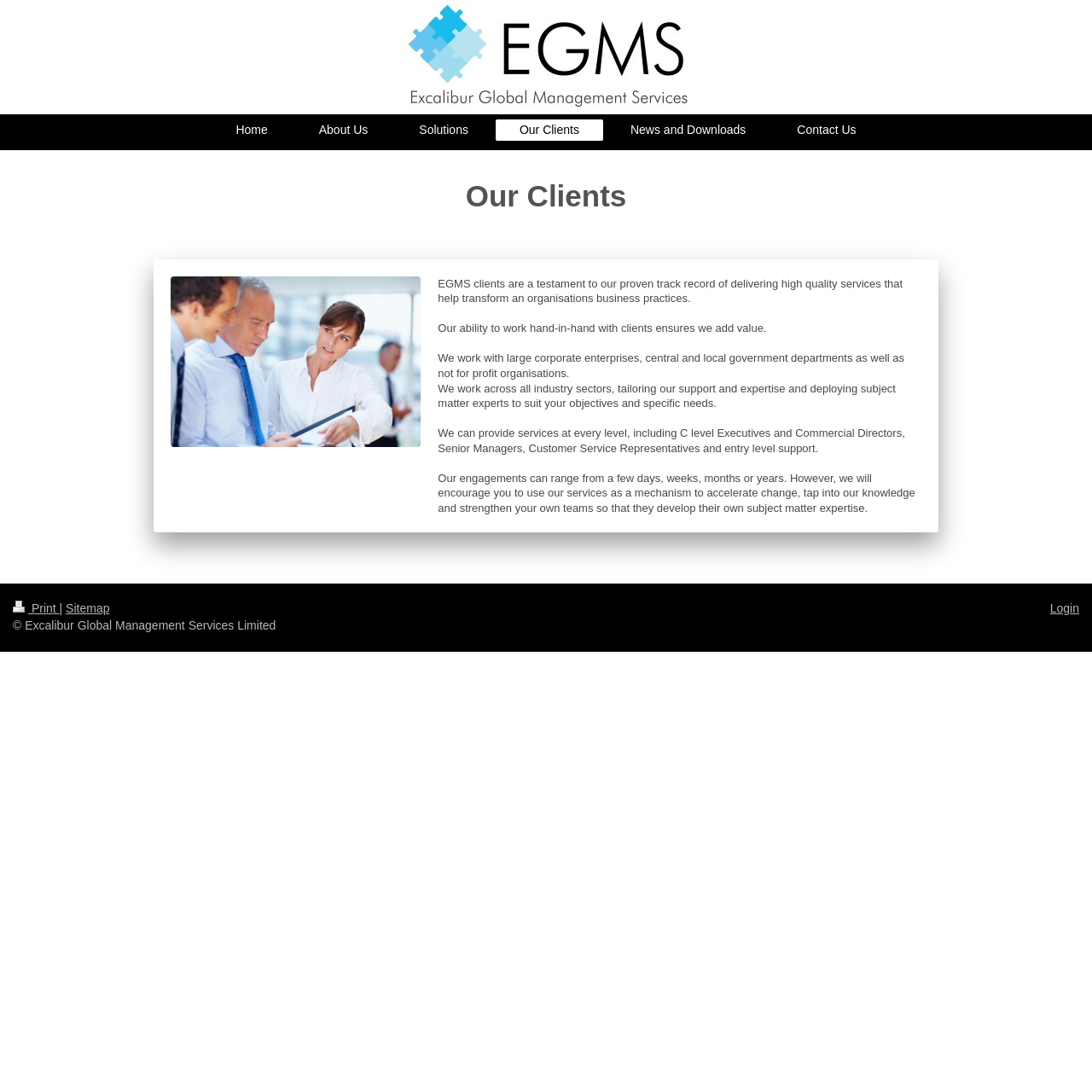Please locate the bounding box coordinates of the element that should be clicked to achieve the given instruction: "learn about the company".

[0.27, 0.109, 0.359, 0.129]